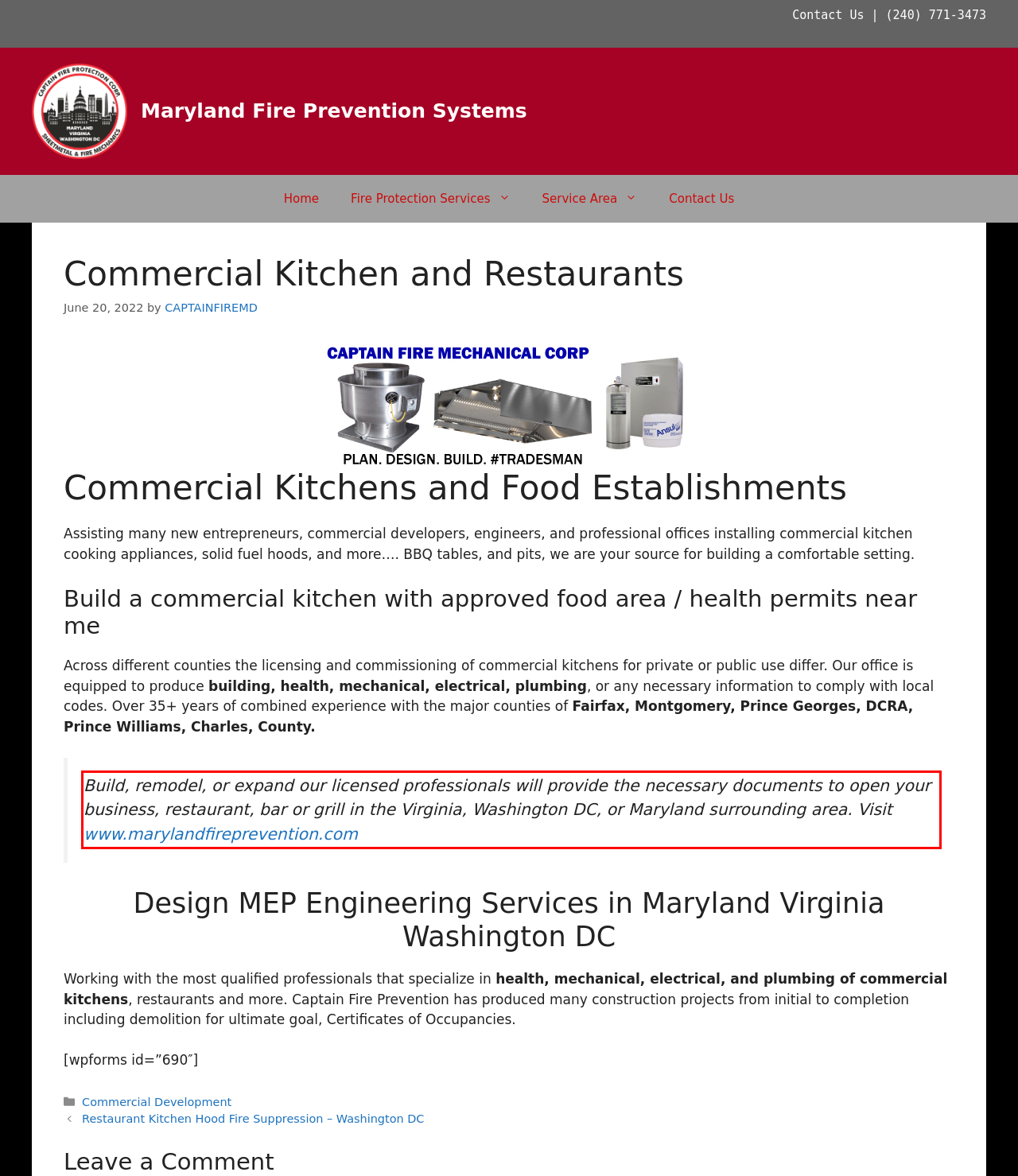View the screenshot of the webpage and identify the UI element surrounded by a red bounding box. Extract the text contained within this red bounding box.

Build, remodel, or expand our licensed professionals will provide the necessary documents to open your business, restaurant, bar or grill in the Virginia, Washington DC, or Maryland surrounding area. Visit www.marylandfireprevention.com